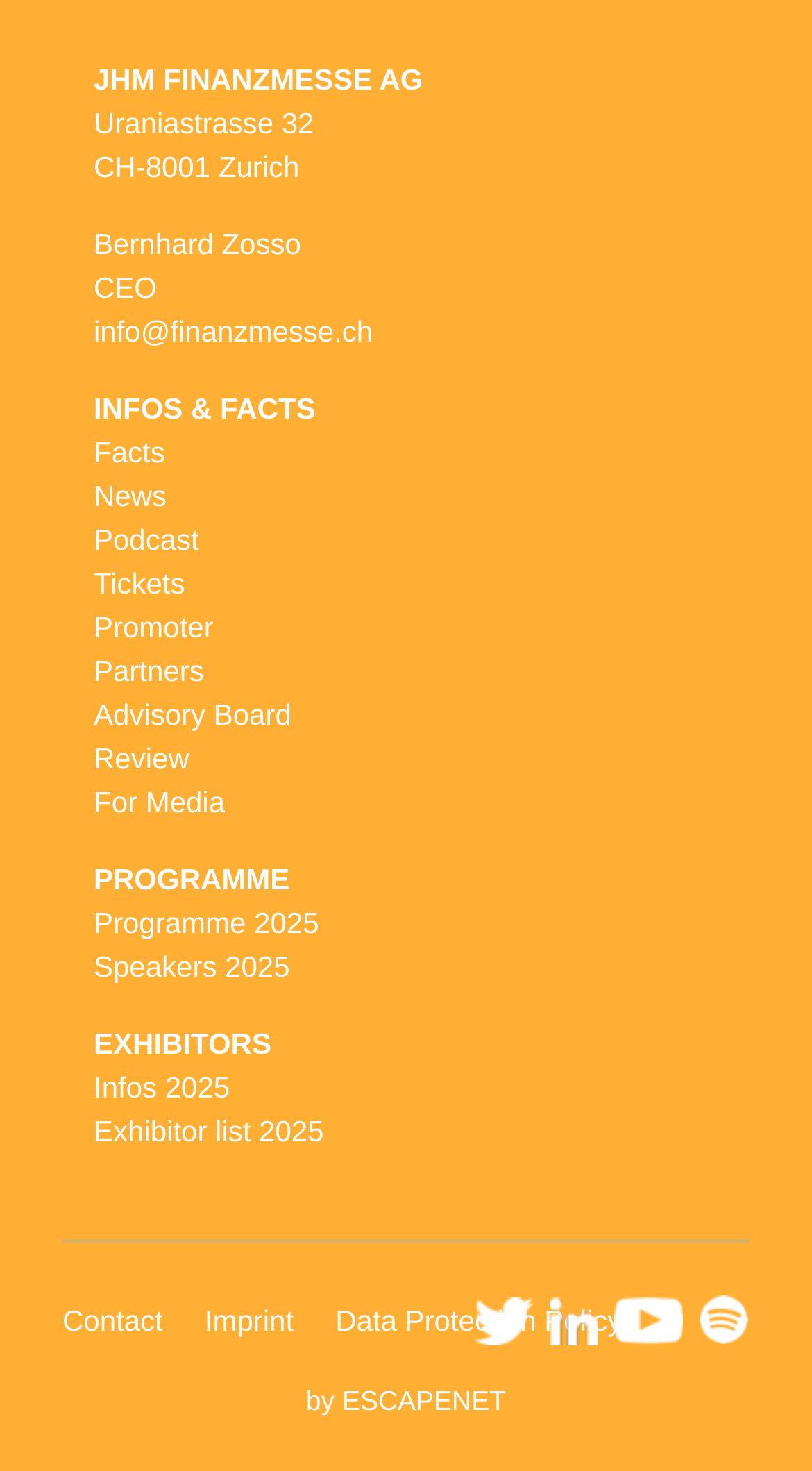Indicate the bounding box coordinates of the element that must be clicked to execute the instruction: "Click on the 'Facts' link". The coordinates should be given as four float numbers between 0 and 1, i.e., [left, top, right, bottom].

[0.115, 0.296, 0.203, 0.318]